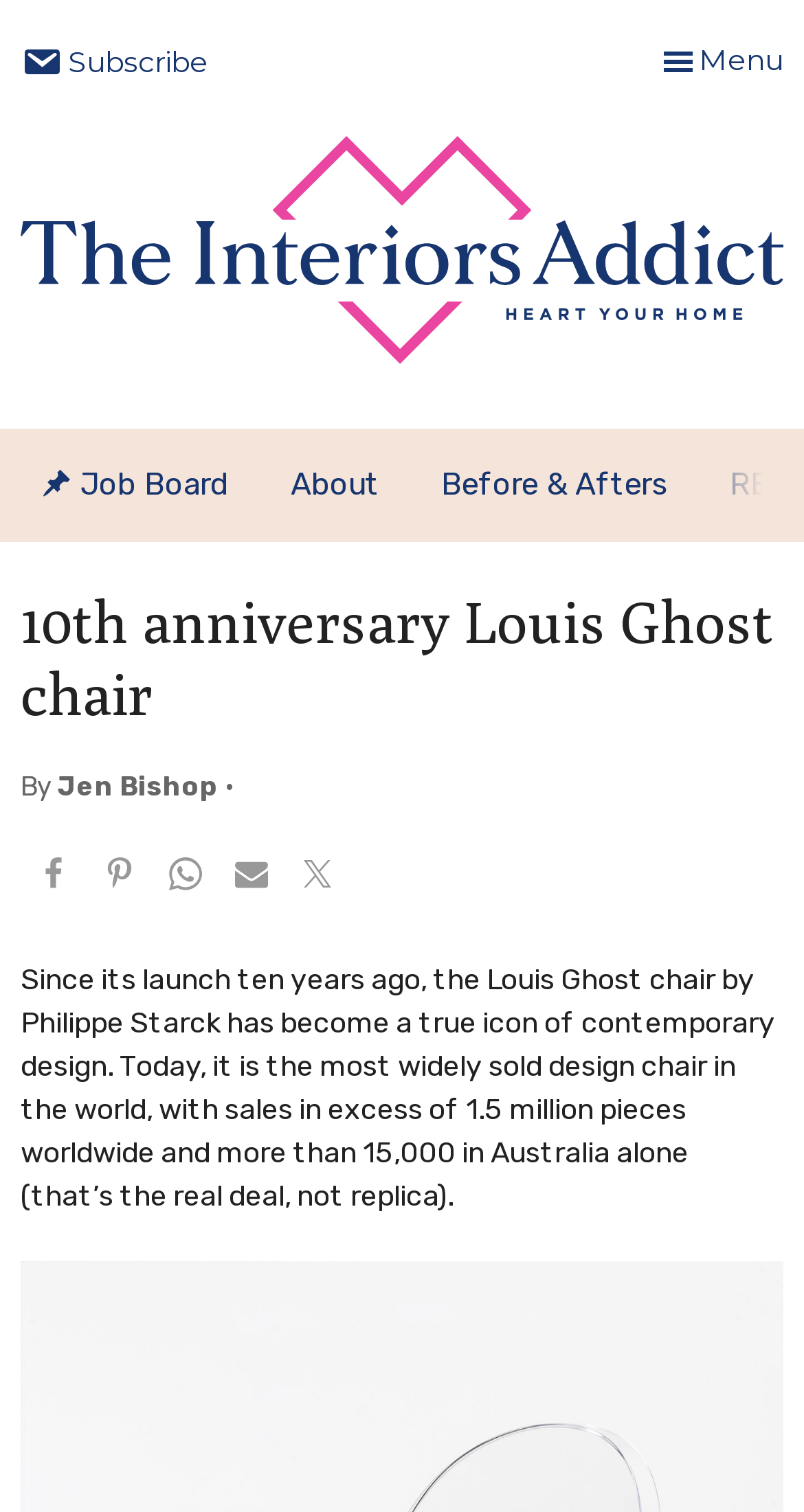Determine the bounding box coordinates for the element that should be clicked to follow this instruction: "Share on Facebook". The coordinates should be given as four float numbers between 0 and 1, in the format [left, top, right, bottom].

[0.026, 0.561, 0.108, 0.605]